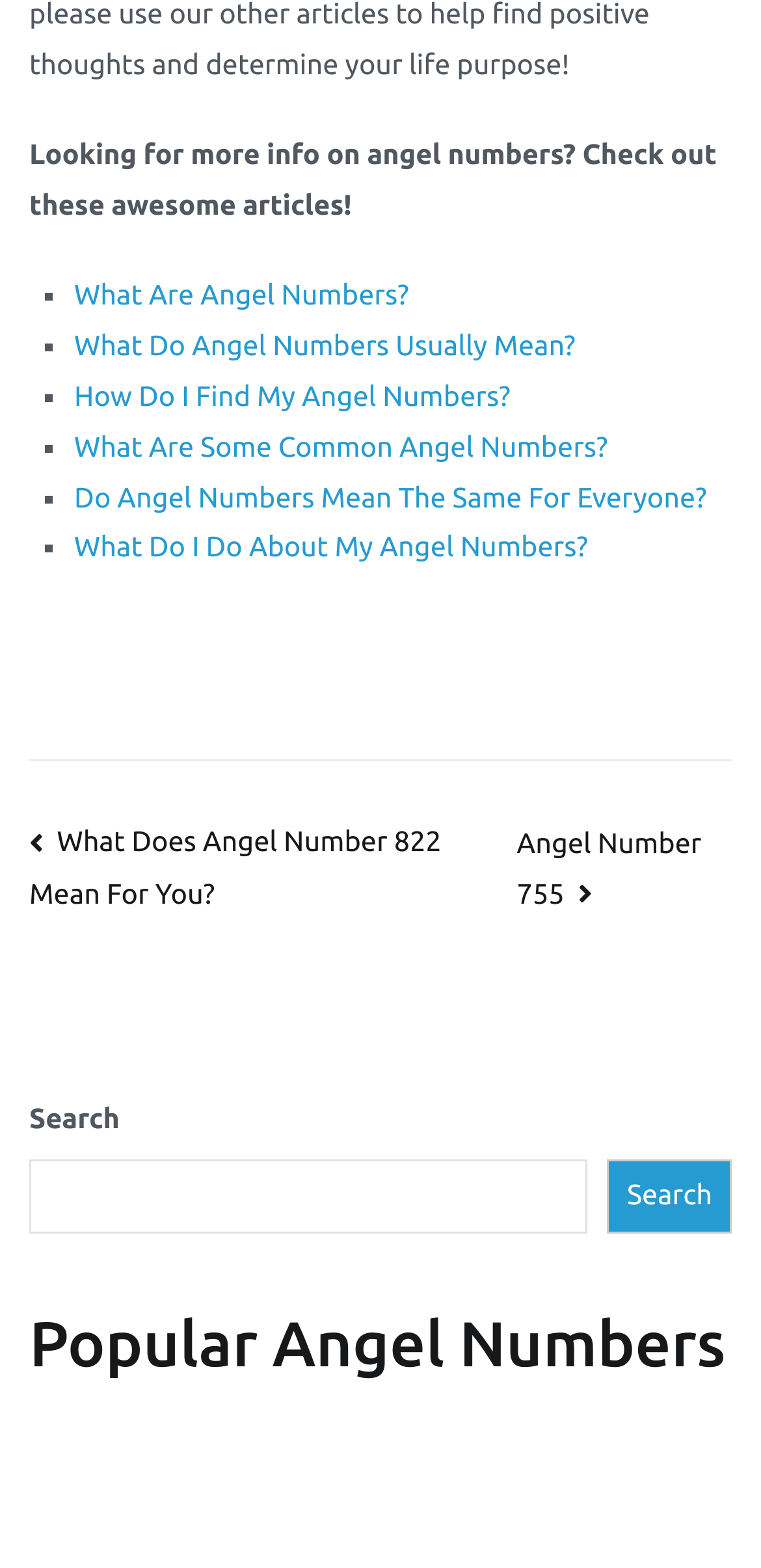Determine the coordinates of the bounding box that should be clicked to complete the instruction: "Click on 'Posts'". The coordinates should be represented by four float numbers between 0 and 1: [left, top, right, bottom].

[0.038, 0.485, 0.962, 0.623]